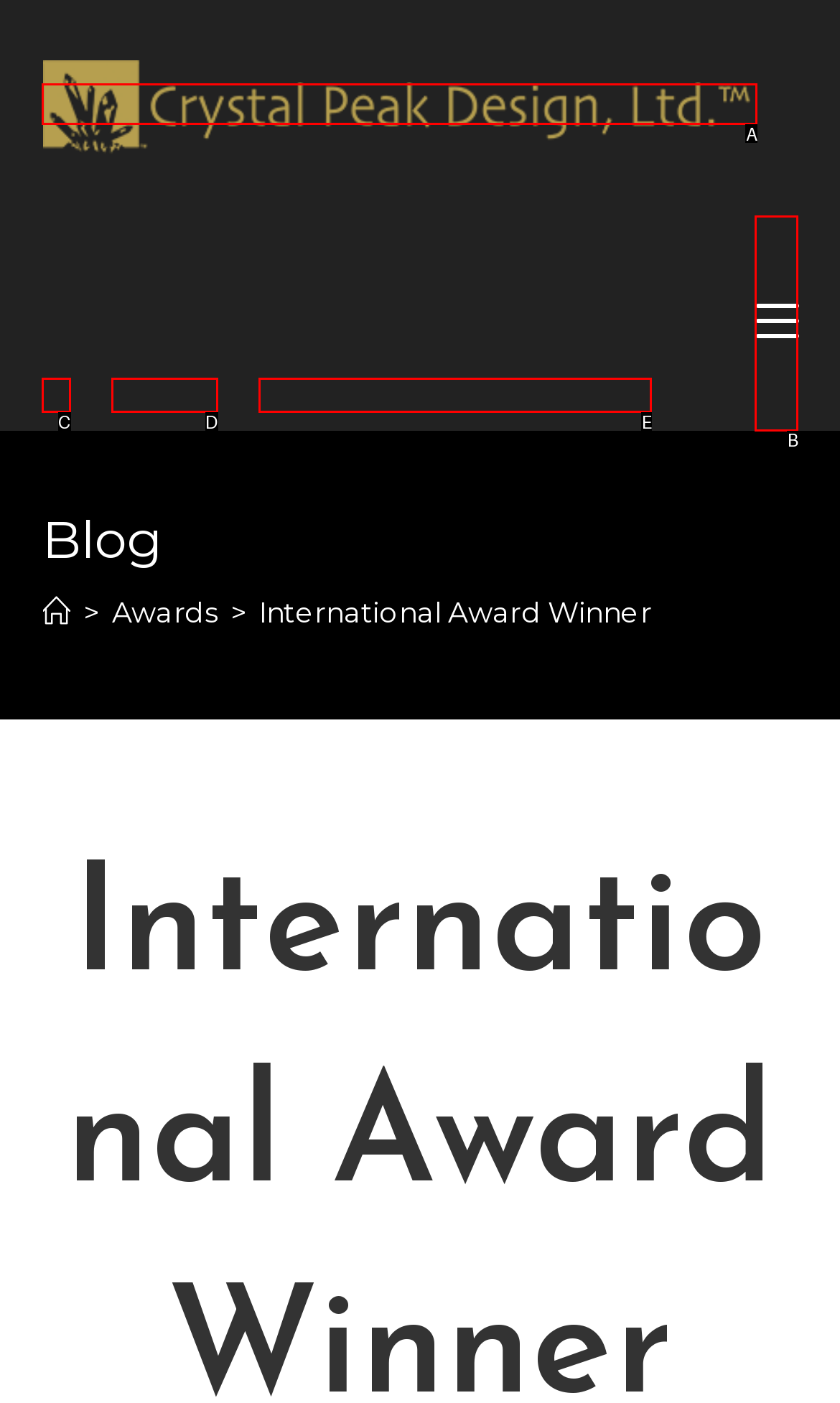Find the UI element described as: International Award Winner
Reply with the letter of the appropriate option.

E